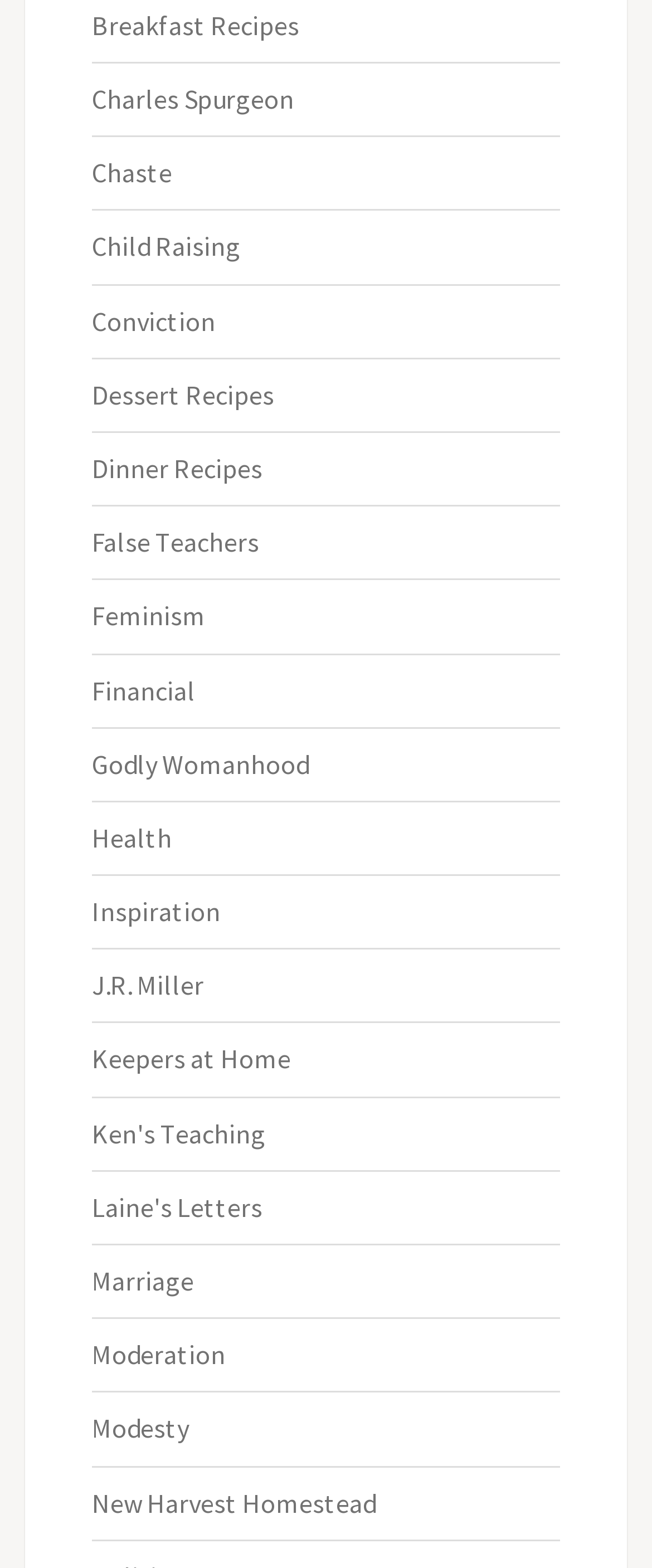Determine the bounding box coordinates for the area that should be clicked to carry out the following instruction: "Click on Breakfast Recipes".

[0.141, 0.005, 0.459, 0.026]